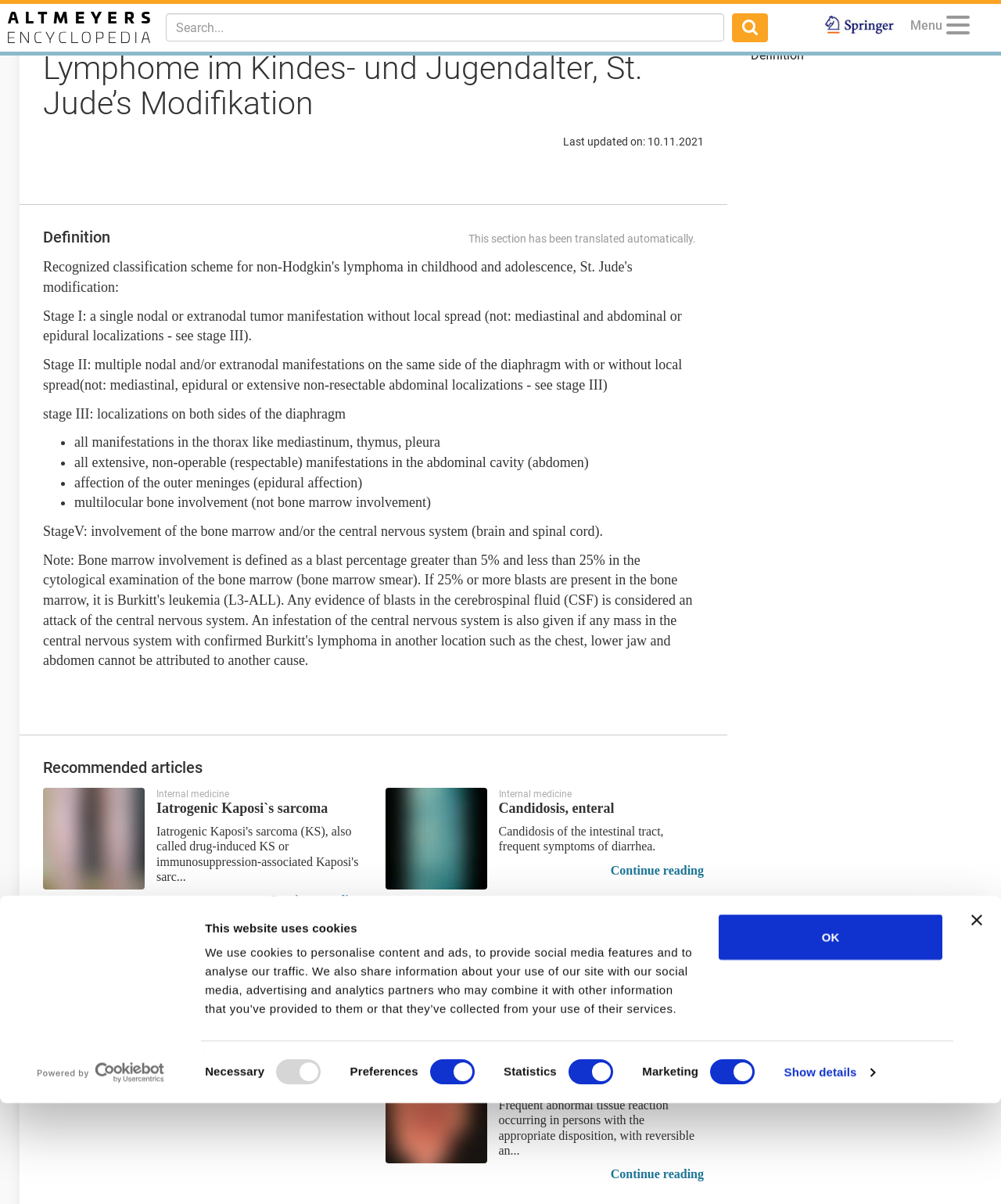What is the purpose of the checkboxes?
Based on the image, give a one-word or short phrase answer.

Consent selection